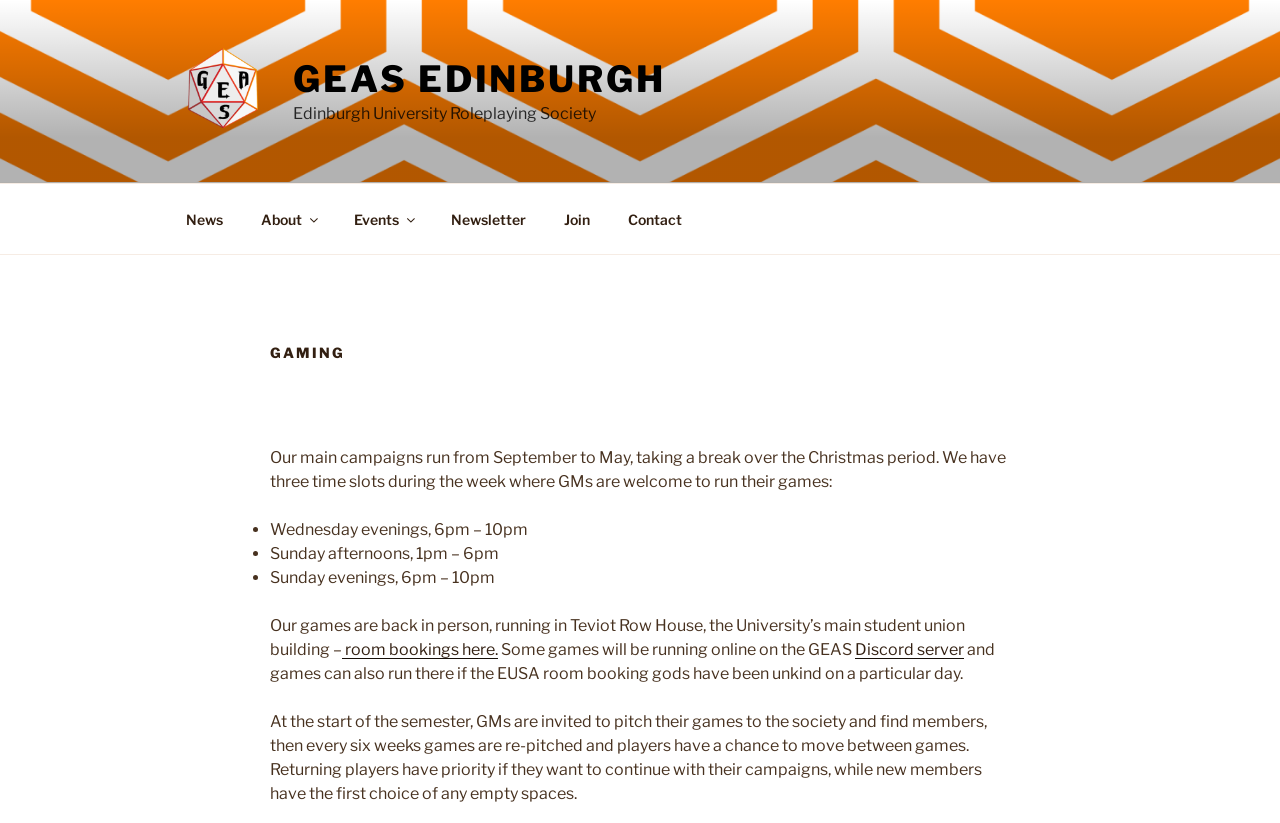Carefully examine the image and provide an in-depth answer to the question: What is the name of the university roleplaying society?

I found the answer by looking at the StaticText element with the text 'Edinburgh University Roleplaying Society' which is a child of the Root Element 'Gaming – GEAS Edinburgh'.